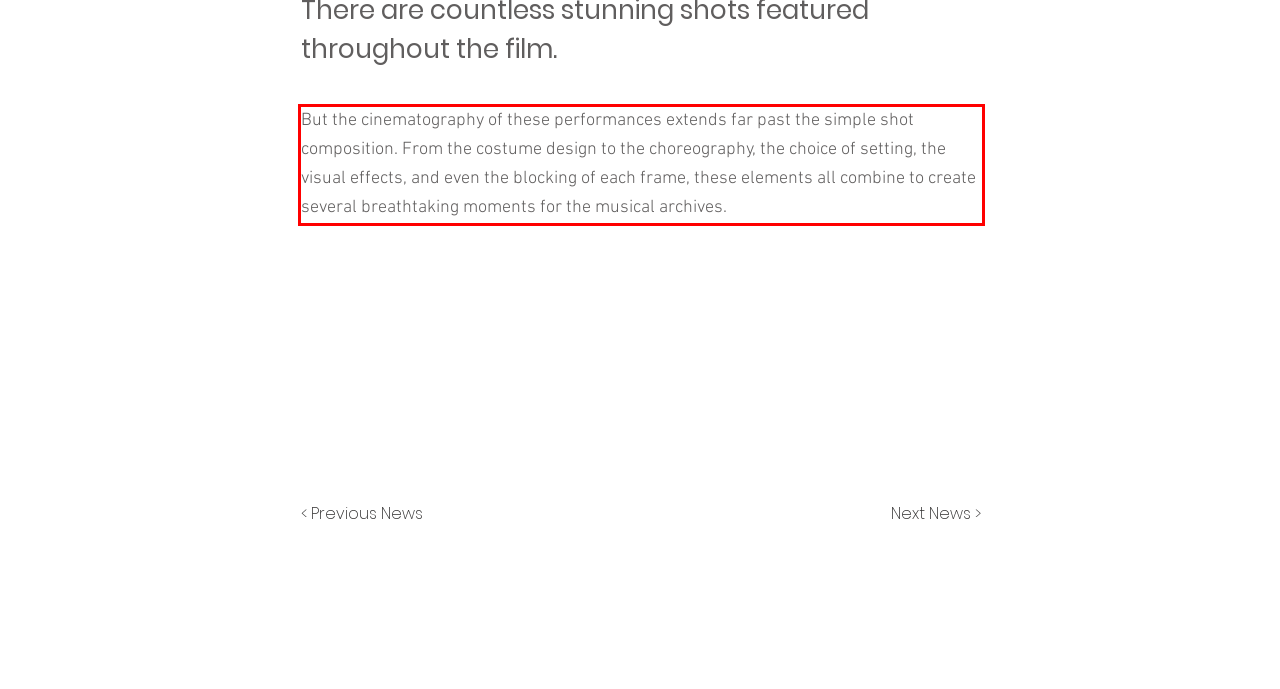Analyze the screenshot of the webpage that features a red bounding box and recognize the text content enclosed within this red bounding box.

But the cinematography of these performances extends far past the simple shot composition. From the costume design to the choreography, the choice of setting, the visual effects, and even the blocking of each frame, these elements all combine to create several breathtaking moments for the musical archives.